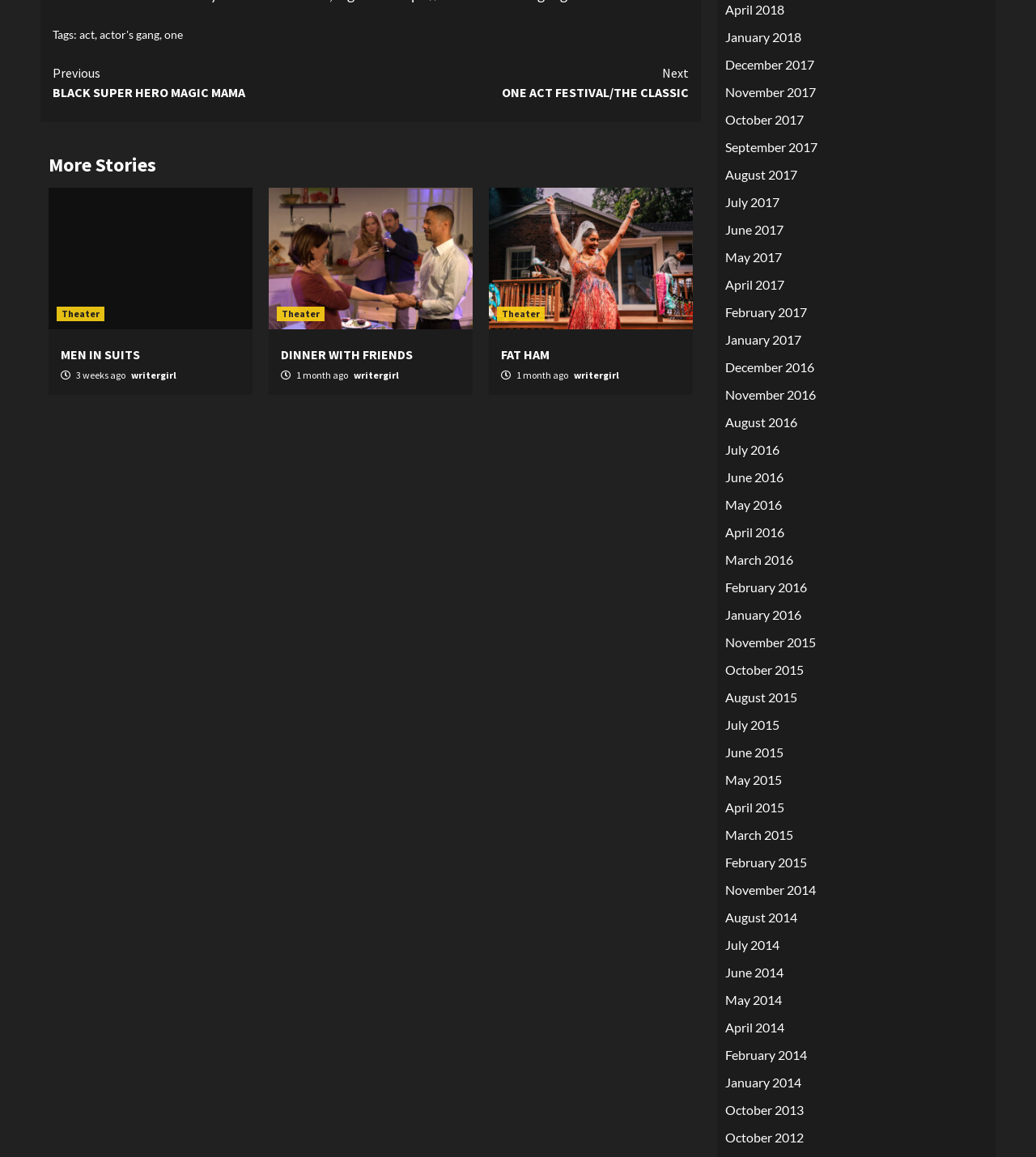Use the information in the screenshot to answer the question comprehensively: What is the title of the story with the tag 'actor's gang'?

I found the link with the text 'actor's gang' but it does not specify the title of the story. It only provides a tag or a category for the story.